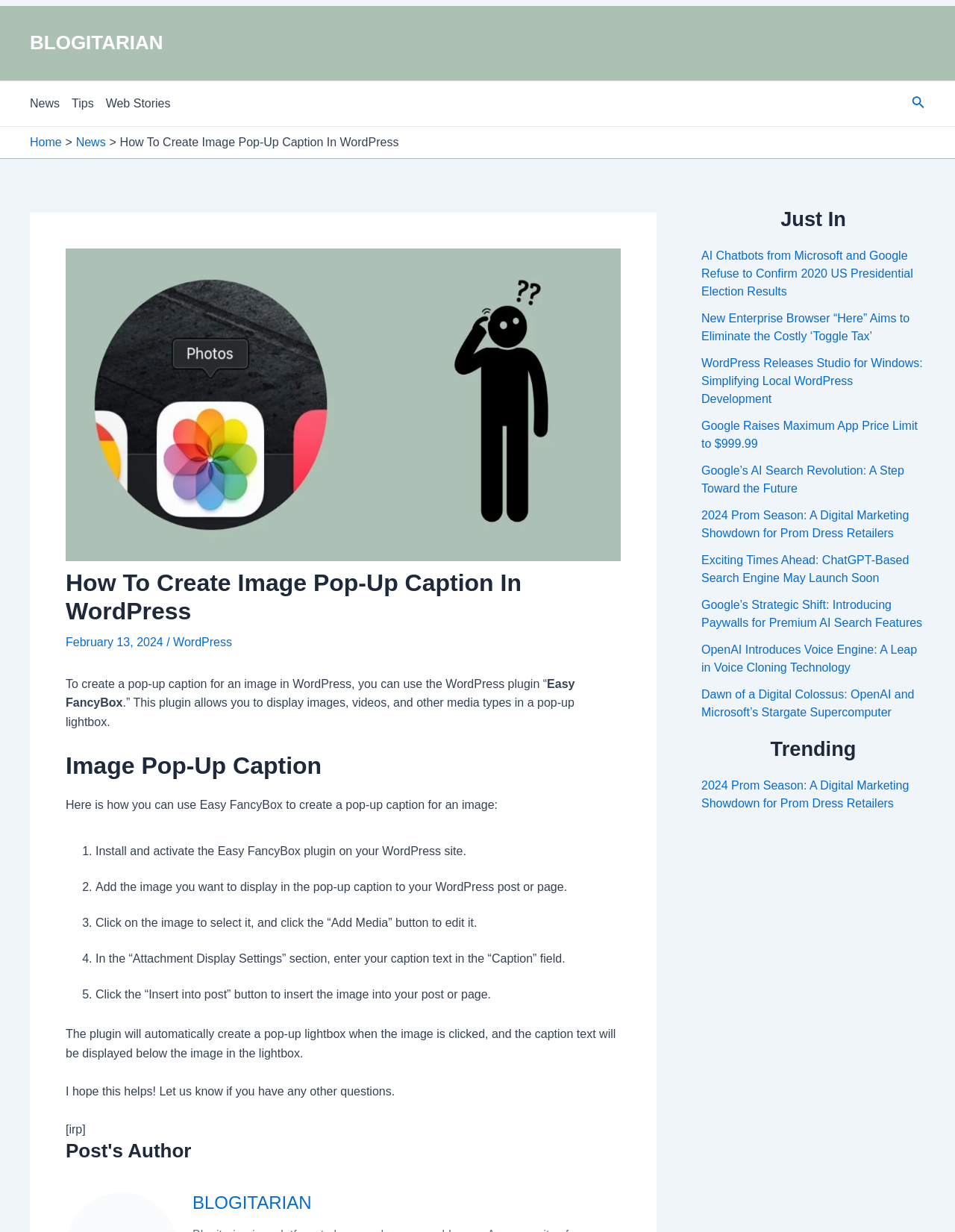Indicate the bounding box coordinates of the element that must be clicked to execute the instruction: "Visit the 'BLOGITARIAN' website". The coordinates should be given as four float numbers between 0 and 1, i.e., [left, top, right, bottom].

[0.202, 0.968, 0.326, 0.984]